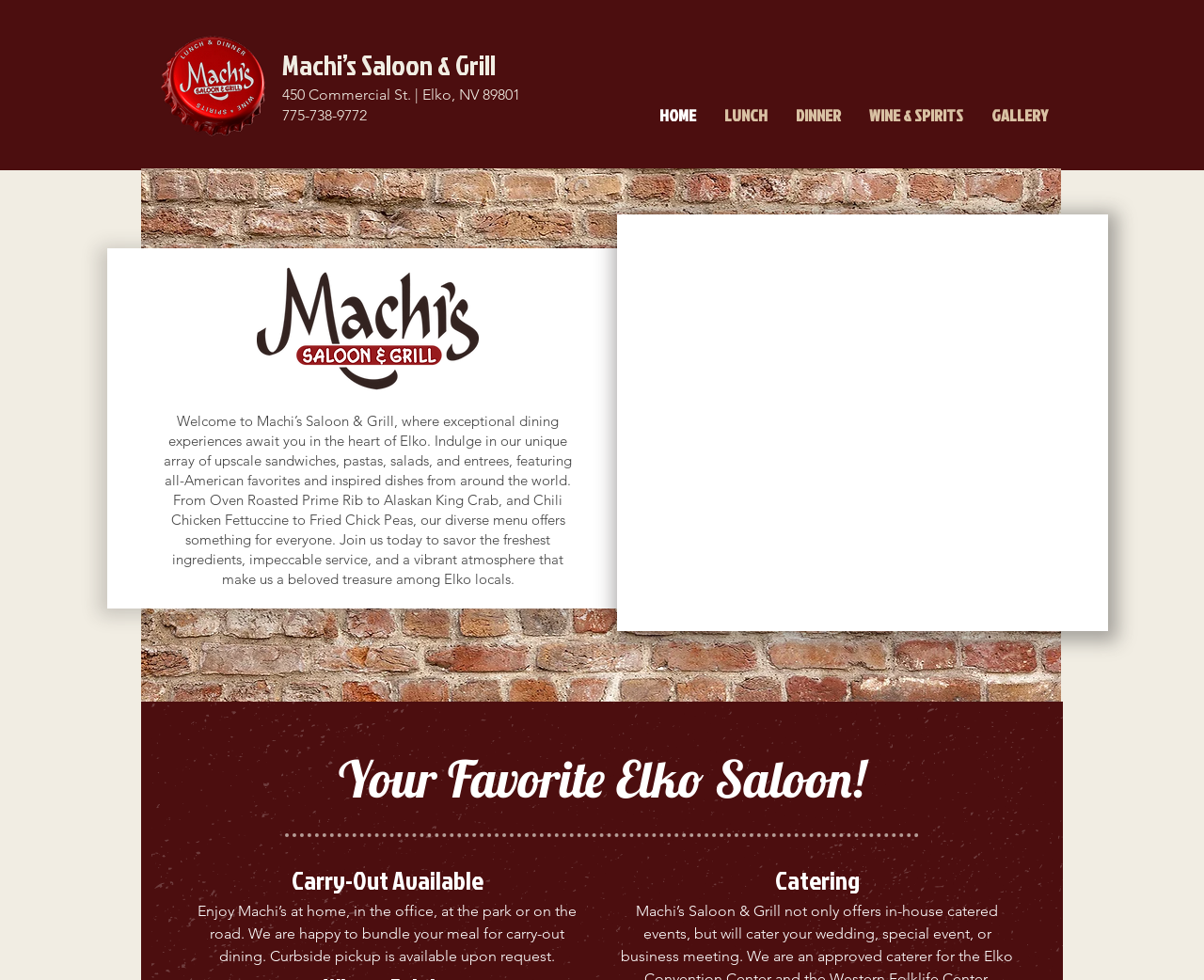What is the atmosphere of the restaurant?
From the details in the image, provide a complete and detailed answer to the question.

The atmosphere of the restaurant can be inferred from the StaticText element that describes the restaurant's dining experience, which mentions a 'vibrant atmosphere'.